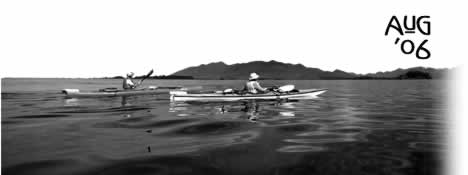Detail every significant feature and component of the image.

The image captures a serene moment of two kayakers gliding across a tranquil body of water, surrounded by a stunning backdrop of mountains. Both individuals are engaged in the peaceful activity of kayaking, reflecting the beauty of nature in Tofino, British Columbia. The black-and-white tone adds a timeless quality to the scene, enhancing the calm and contemplative atmosphere. In the upper right corner, the date "AUG '06" suggests this photograph was taken in August 2006, possibly during a summer excursion, highlighting the popularity of kayaking in the region during that season. This image embodies the adventurous spirit and natural beauty of outdoor activities in Tofino, making it a fitting representation for relevant articles and features in the Tofino Time Magazine.